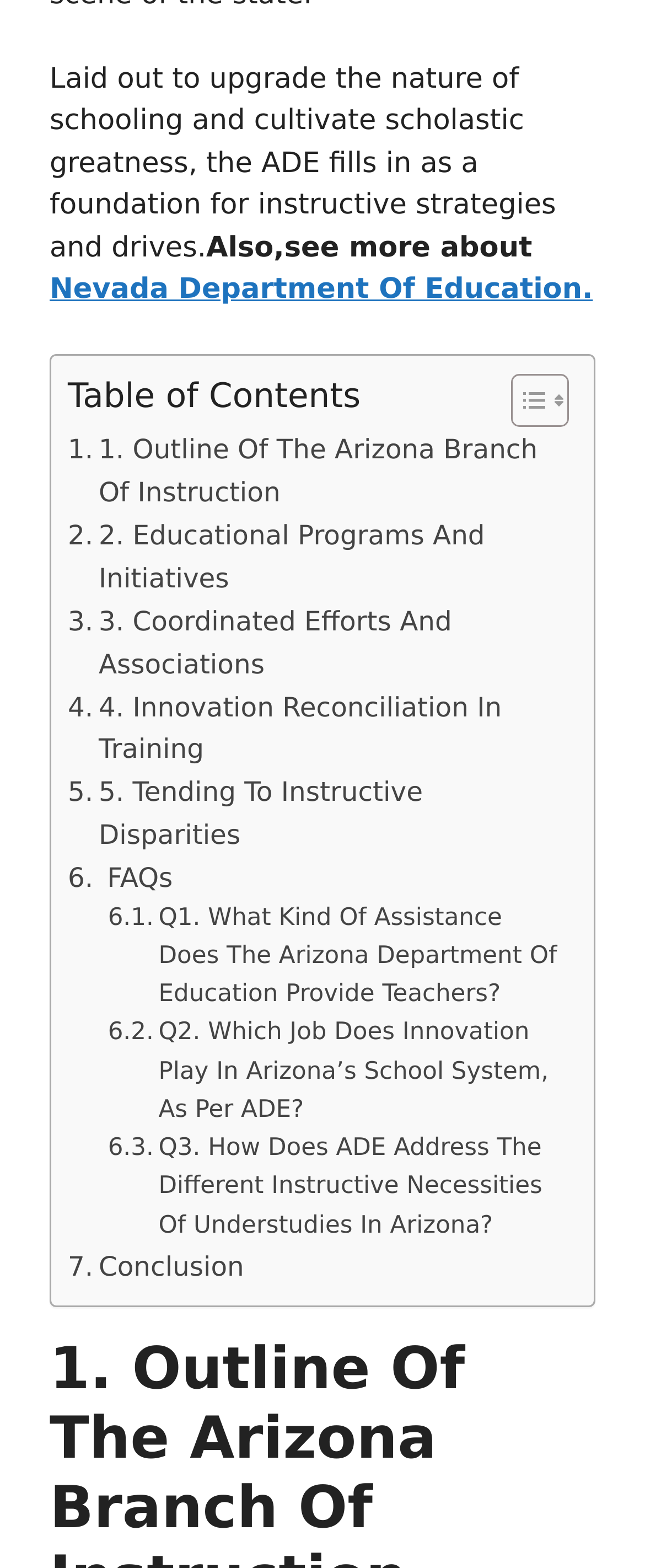Please specify the bounding box coordinates of the clickable region to carry out the following instruction: "Get answers to FAQs". The coordinates should be four float numbers between 0 and 1, in the format [left, top, right, bottom].

[0.105, 0.546, 0.268, 0.574]